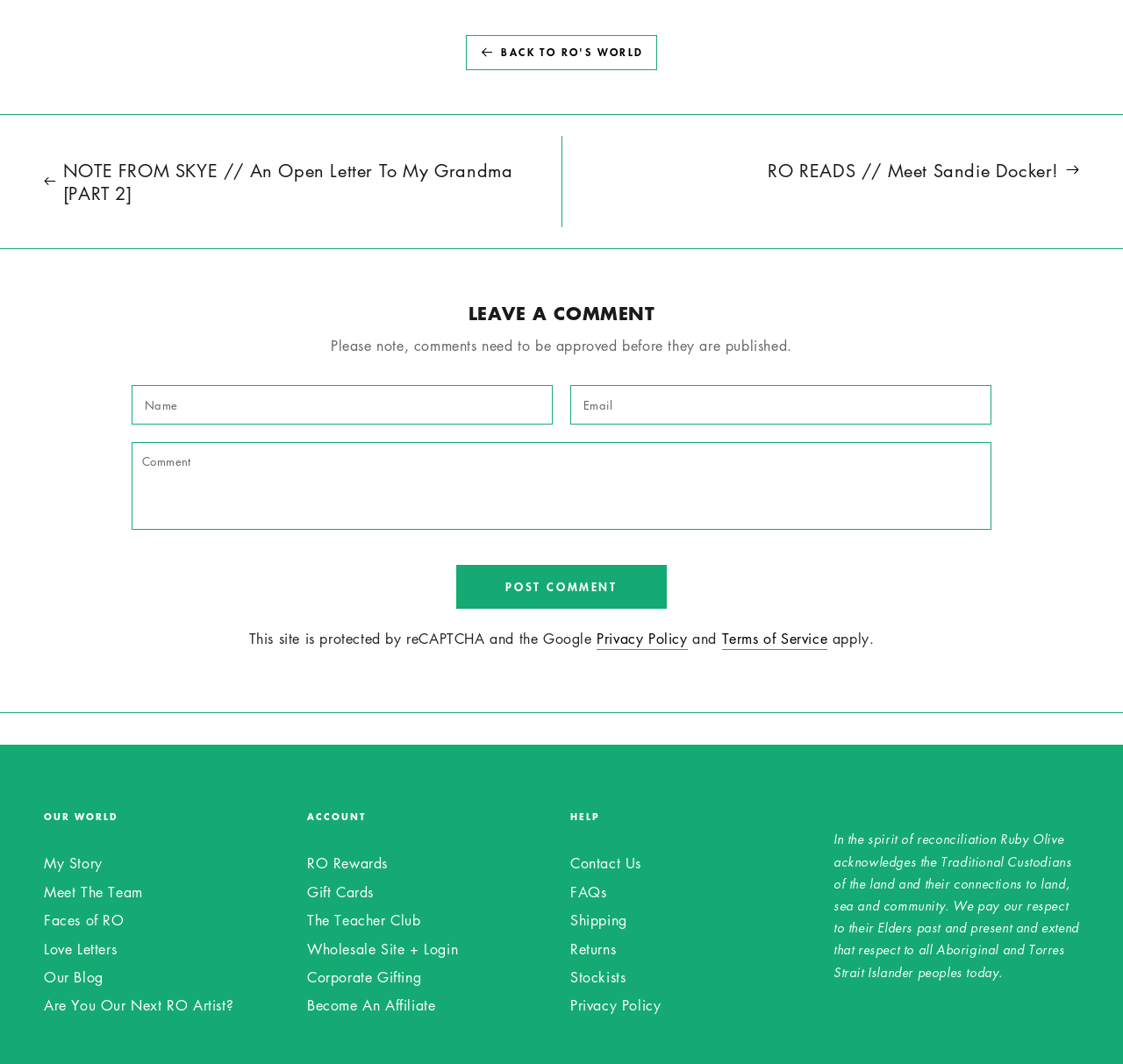Identify the bounding box coordinates for the UI element described as follows: Post comment. Use the format (top-left x, top-left y, bottom-right x, bottom-right y) and ensure all values are floating point numbers between 0 and 1.

[0.406, 0.531, 0.594, 0.572]